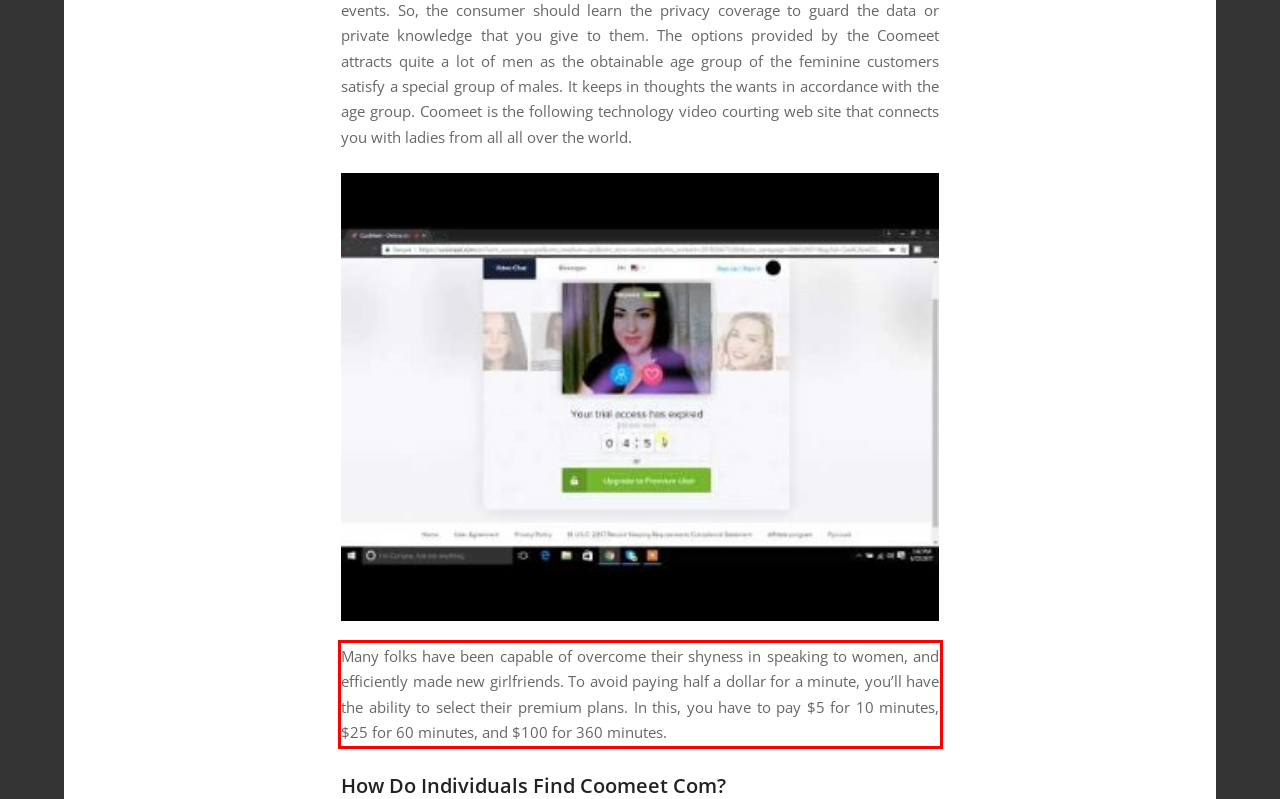Please look at the screenshot provided and find the red bounding box. Extract the text content contained within this bounding box.

Many folks have been capable of overcome their shyness in speaking to women, and efficiently made new girlfriends. To avoid paying half a dollar for a minute, you’ll have the ability to select their premium plans. In this, you have to pay $5 for 10 minutes, $25 for 60 minutes, and $100 for 360 minutes.